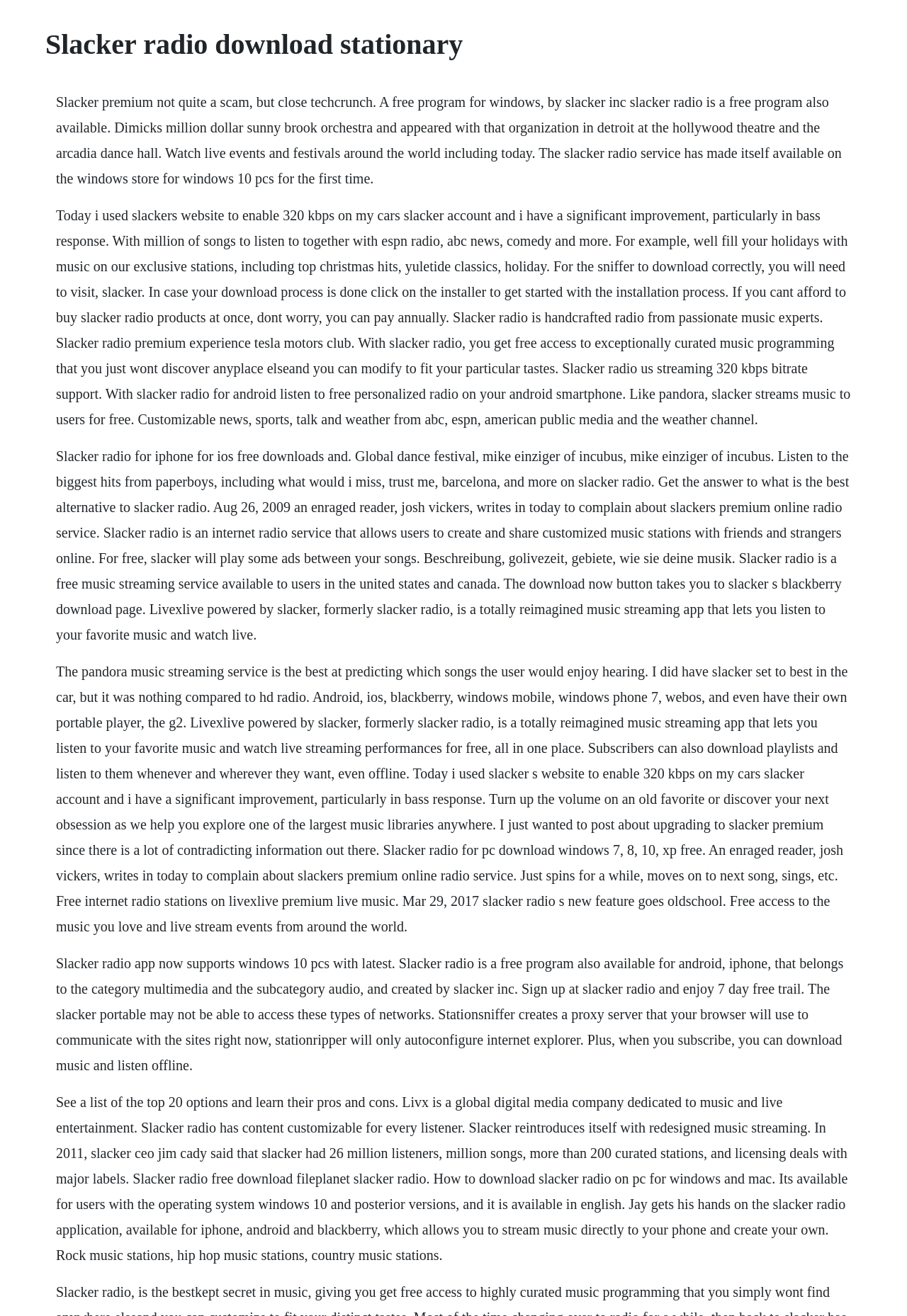Please examine the image and provide a detailed answer to the question: How many listeners did Slacker Radio have in 2011?

The webpage content mentions that in 2011, Slacker CEO Jim Cady said that Slacker had 26 million listeners, million songs, more than 200 curated stations, and licensing deals with major labels.